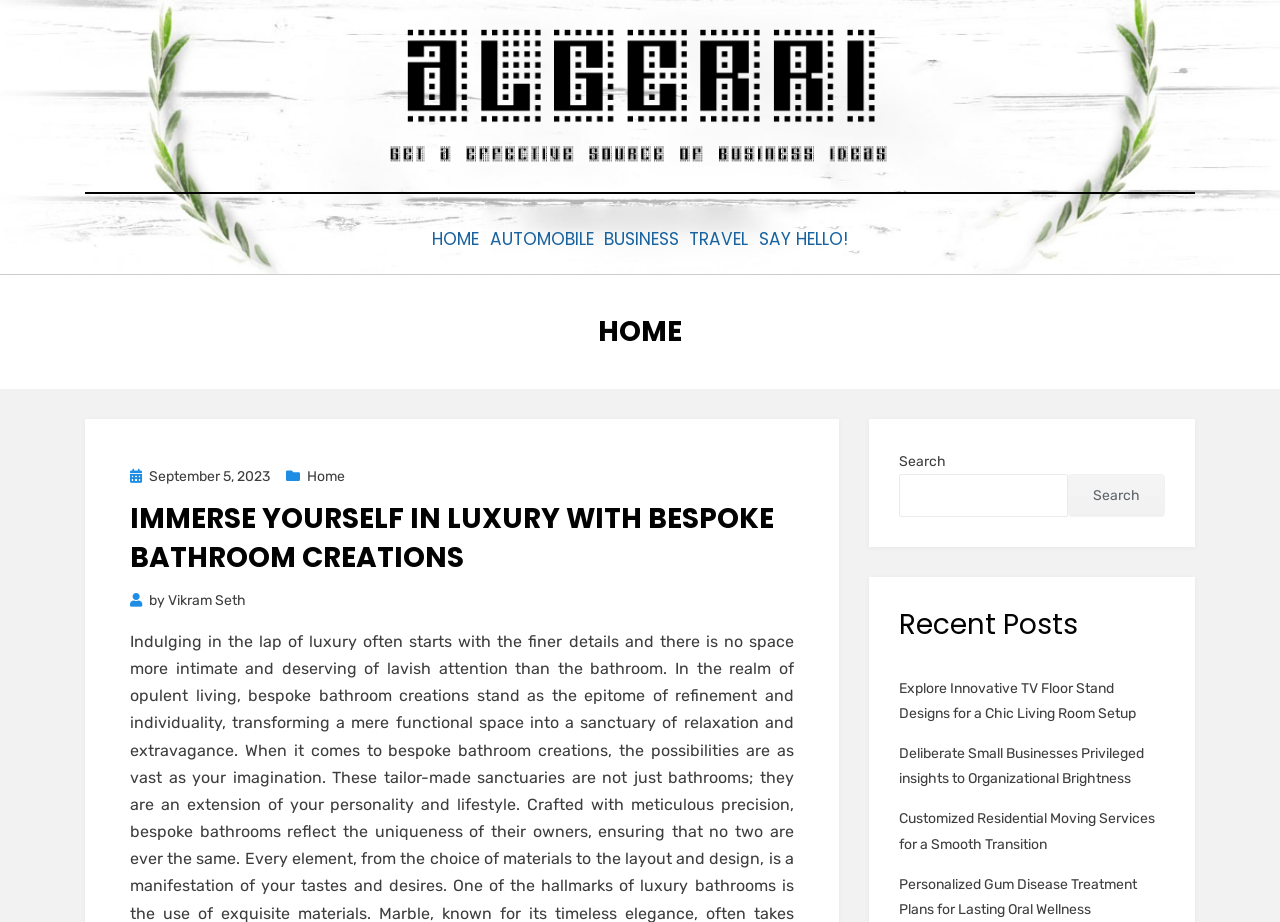Find the bounding box coordinates of the area to click in order to follow the instruction: "Read the 'IMMERSE YOURSELF IN LUXURY WITH BESPOKE BATHROOM CREATIONS' article".

[0.102, 0.537, 0.605, 0.622]